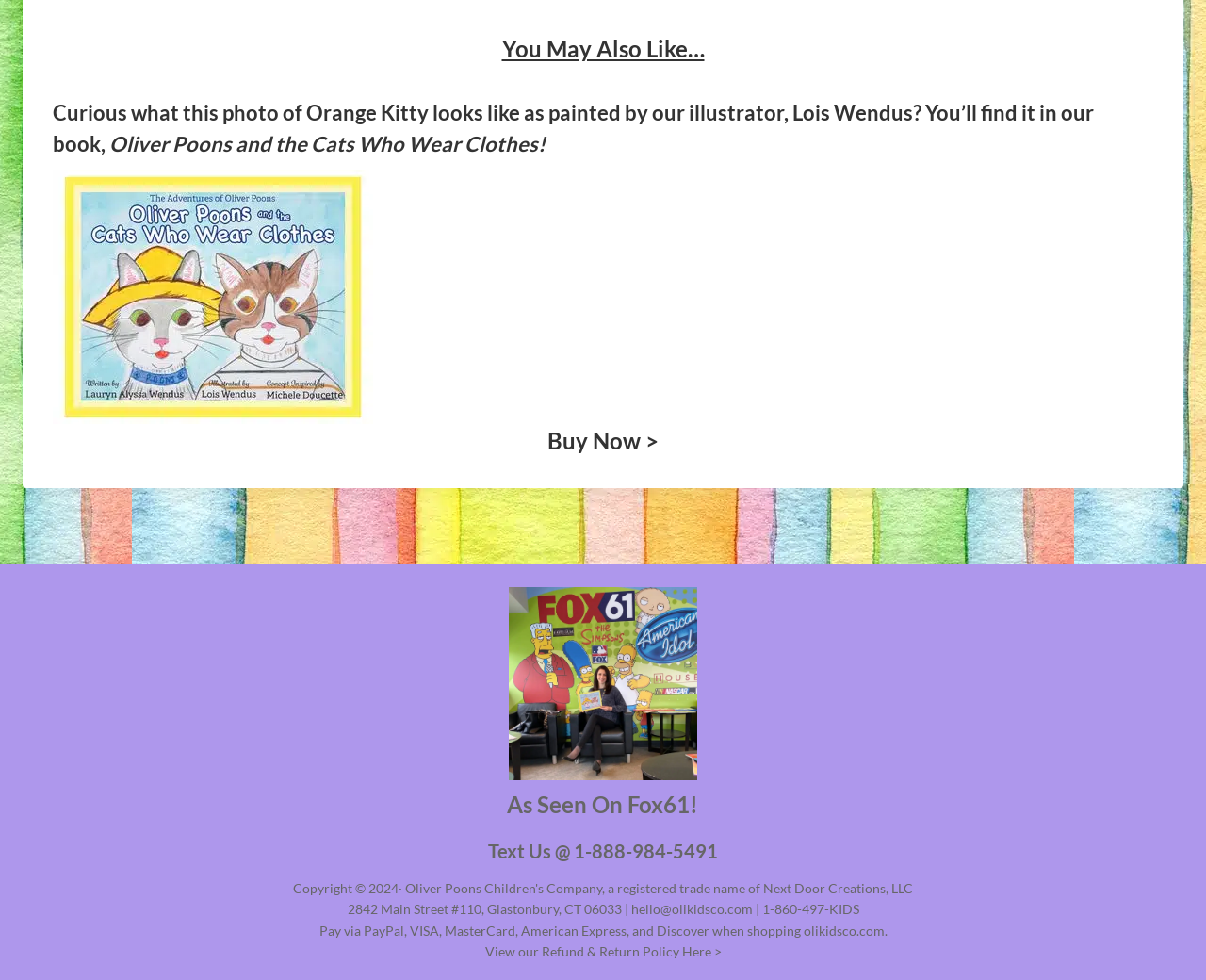Show the bounding box coordinates for the HTML element described as: "Buy Now >".

[0.044, 0.173, 0.956, 0.464]